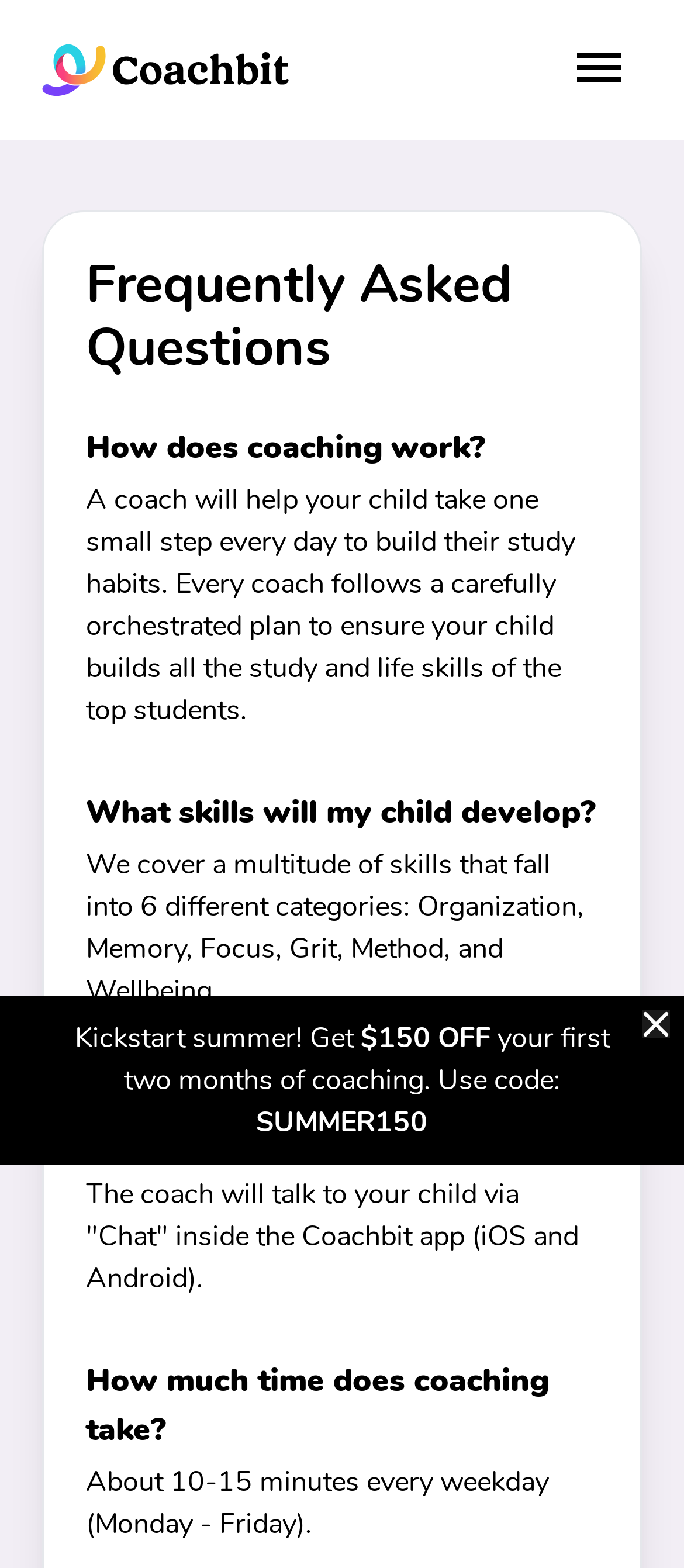What is the purpose of Coachbit?
Look at the image and answer the question using a single word or phrase.

Improve study skills and life skills